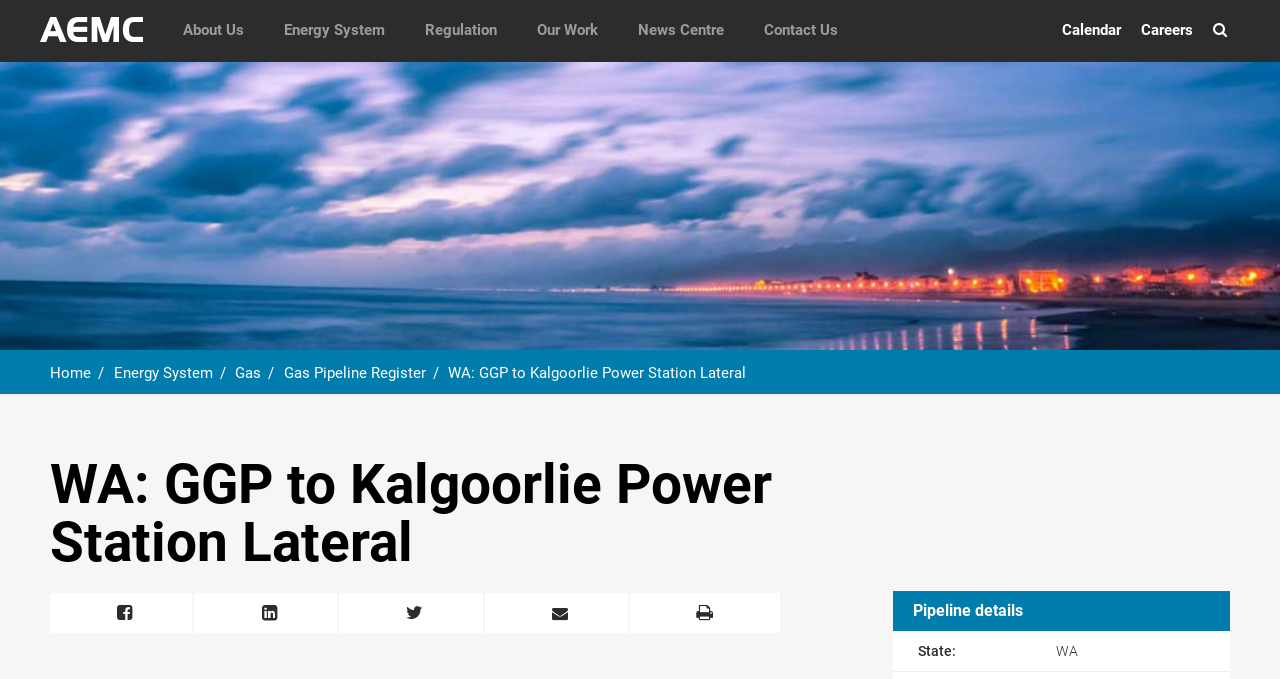What is the purpose of the webpage?
Give a detailed and exhaustive answer to the question.

I found the answer by looking at the overall structure and content of the webpage, which suggests that it is intended to provide details and information about the GGP to Kalgoorlie Power Station Lateral pipeline.